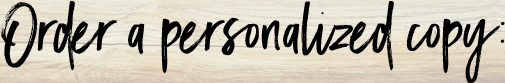What is the background of the image?
Please answer the question with as much detail and depth as you can.

The background of the image is light and textured, which enhances the warm and personal feel of the offer, creating a cozy atmosphere that makes the reader feel comfortable and inclined to take action.